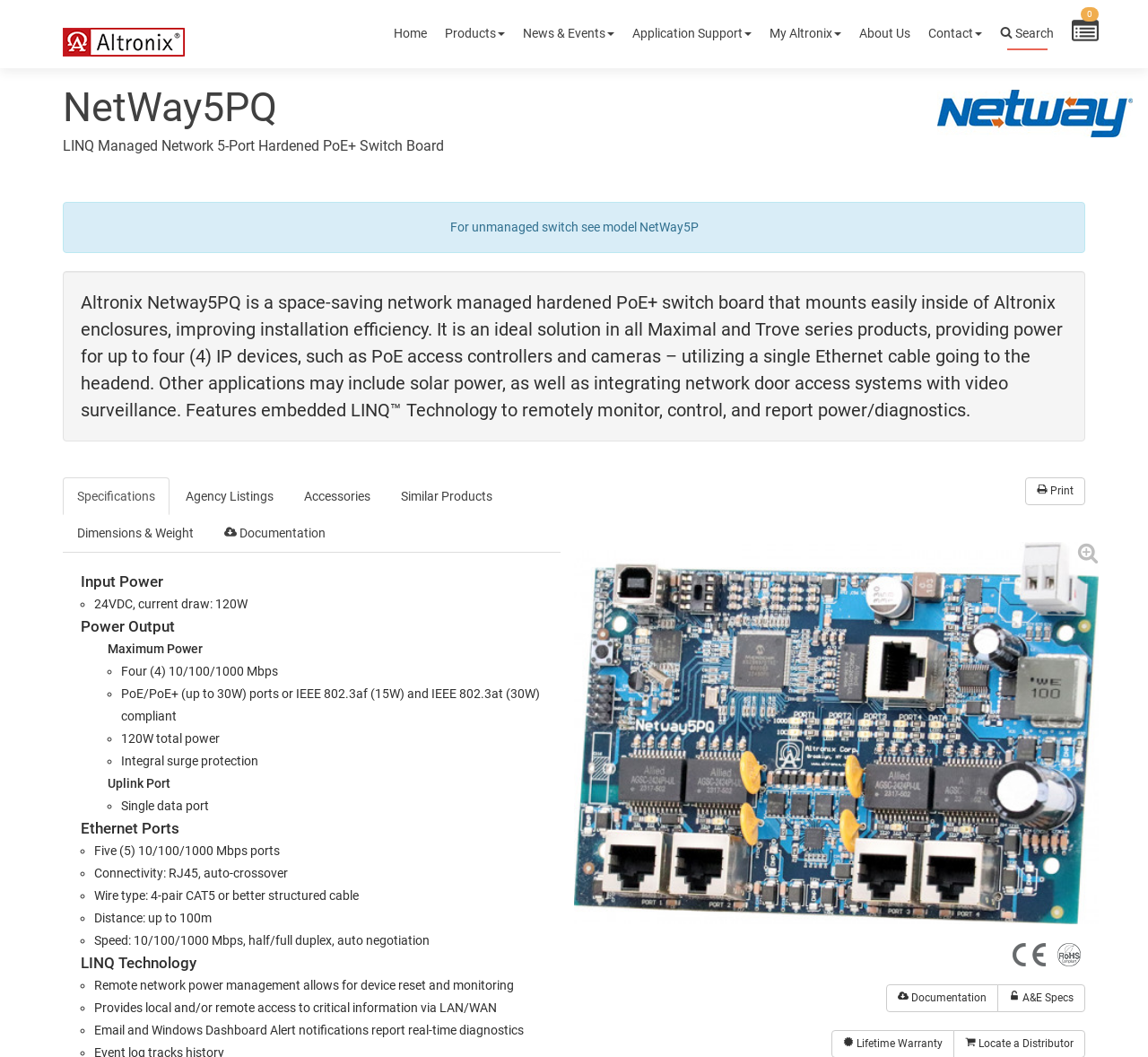Find the bounding box coordinates of the element to click in order to complete this instruction: "Click the 'Specifications' tab". The bounding box coordinates must be four float numbers between 0 and 1, denoted as [left, top, right, bottom].

[0.055, 0.452, 0.148, 0.487]